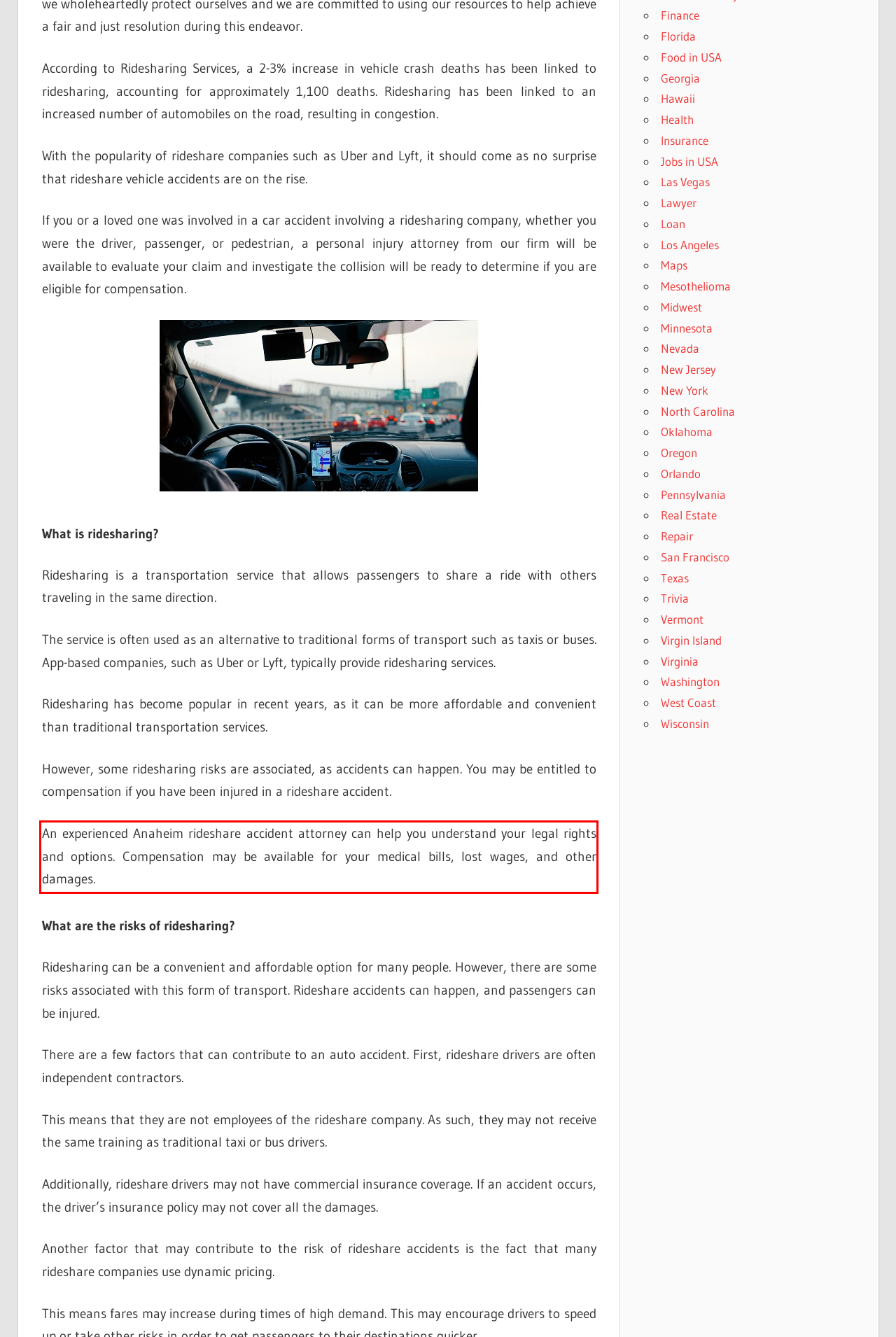Using the webpage screenshot, recognize and capture the text within the red bounding box.

An experienced Anaheim rideshare accident attorney can help you understand your legal rights and options. Compensation may be available for your medical bills, lost wages, and other damages.